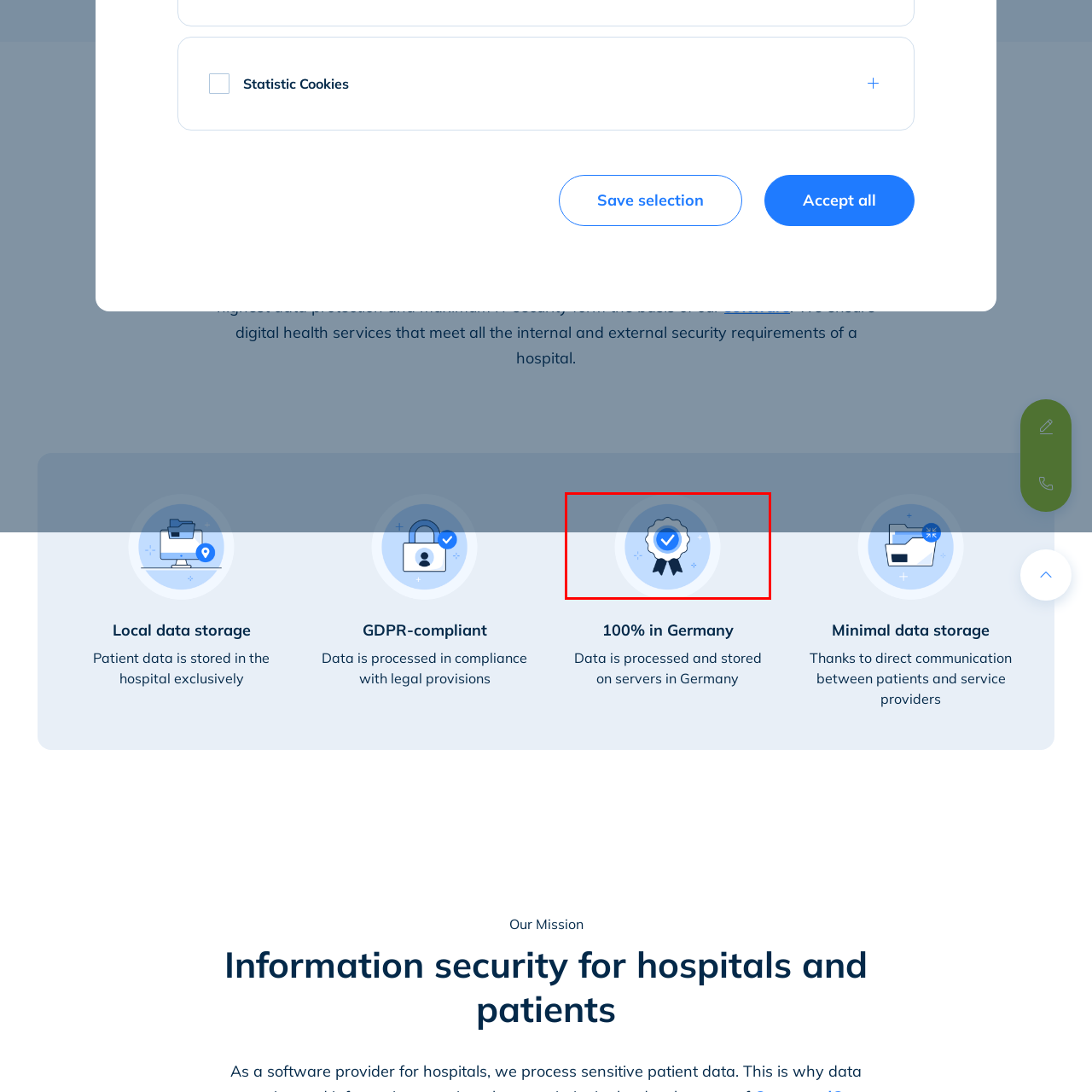What is the theme associated with the imagery?  
Focus on the image bordered by the red line and provide a detailed answer that is thoroughly based on the image's contents.

The stylized blue rosette or badge, along with the checkmark and concentric circles, is commonly associated with trust, quality, and reliability. In the context of the surrounding content, this imagery conveys a sense of accomplishment and assurance, aligning with the theme of GDPR compliance and secure handling of sensitive information, particularly patient data protection.